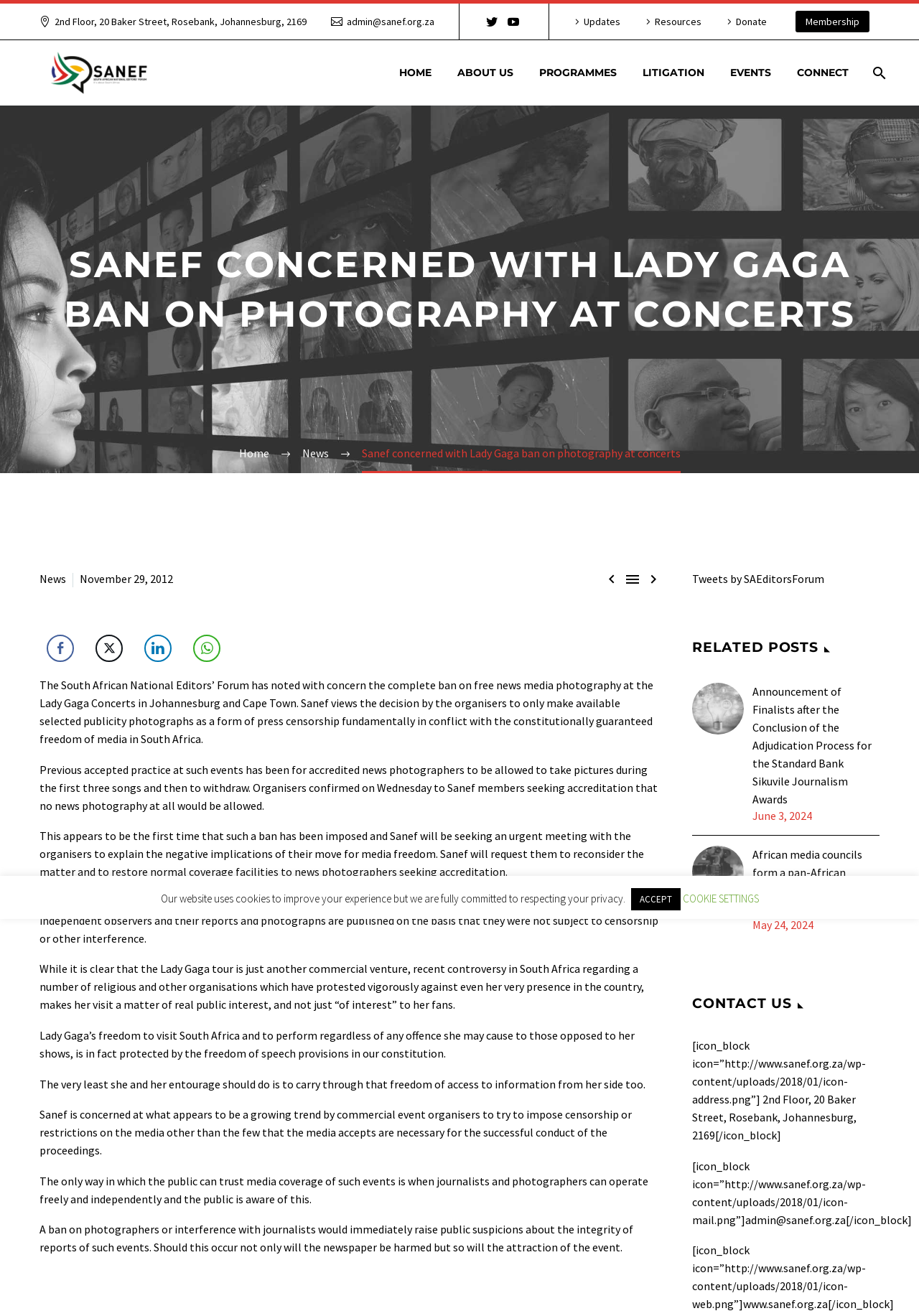Please locate and retrieve the main header text of the webpage.

SANEF CONCERNED WITH LADY GAGA BAN ON PHOTOGRAPHY AT CONCERTS